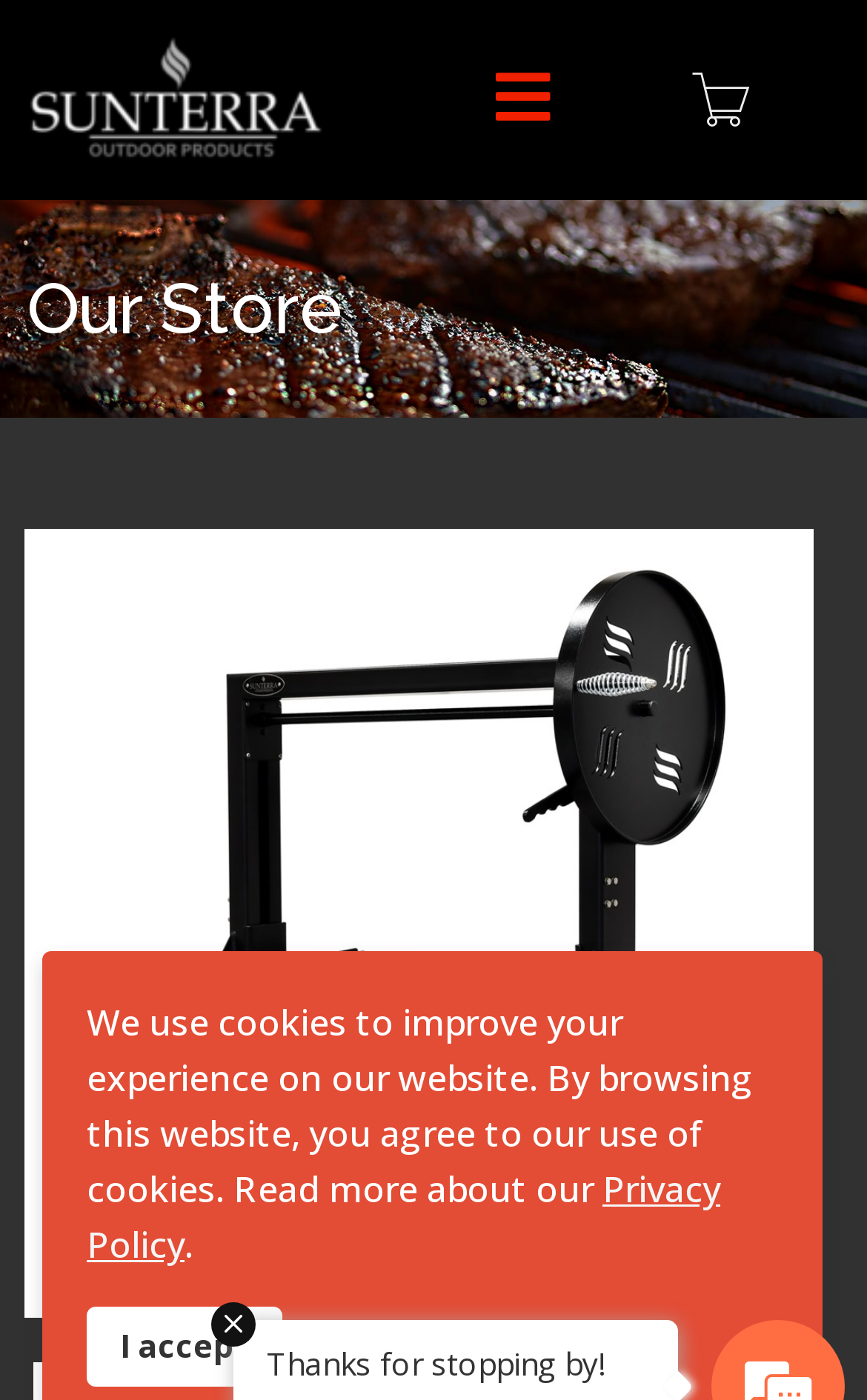Highlight the bounding box of the UI element that corresponds to this description: "I accept".

[0.1, 0.934, 0.326, 0.99]